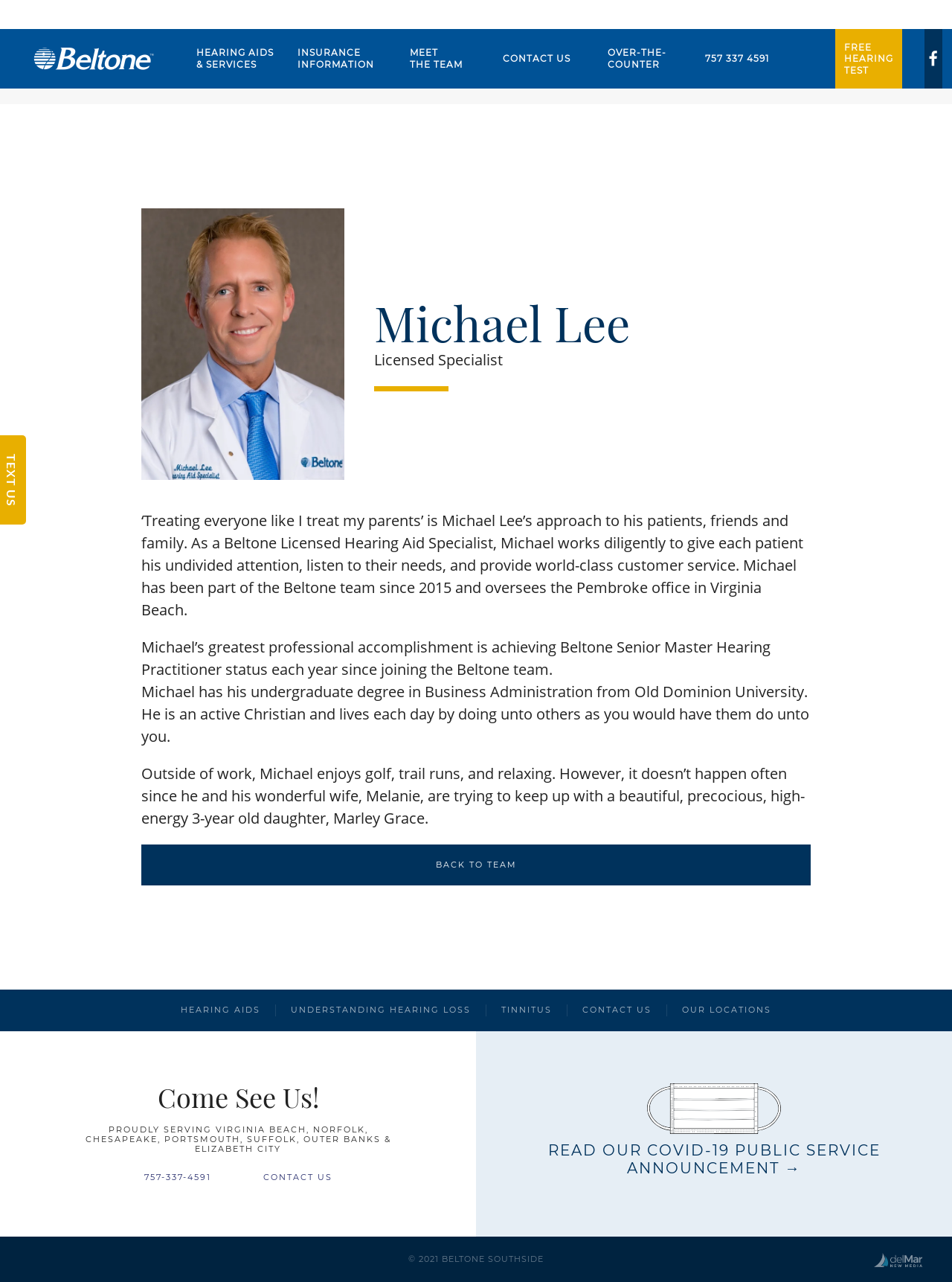Pinpoint the bounding box coordinates of the element that must be clicked to accomplish the following instruction: "View the 'Fishing Report August 11, 2010' article". The coordinates should be in the format of four float numbers between 0 and 1, i.e., [left, top, right, bottom].

None